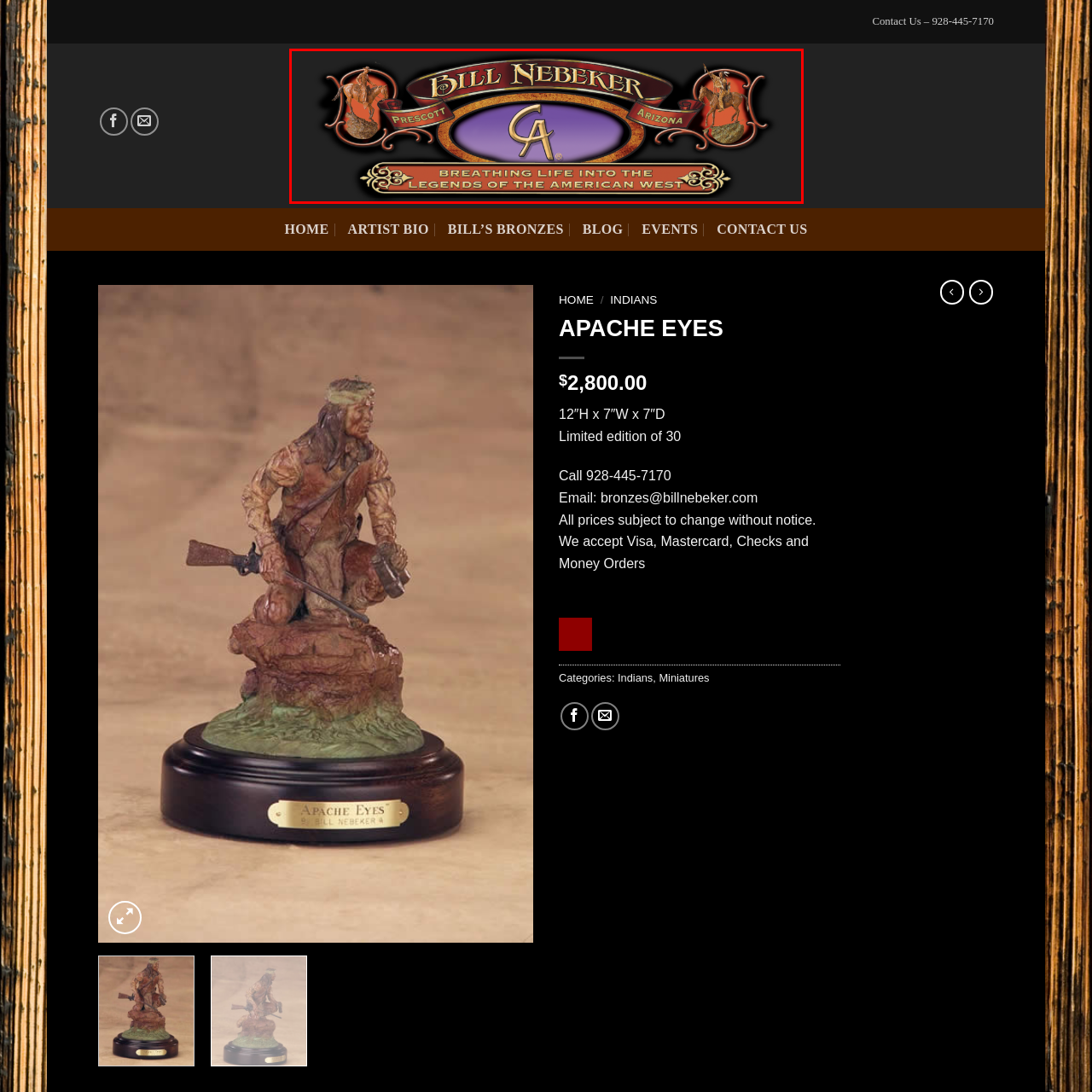Provide an in-depth description of the image within the red bounding box.

The image showcases the vibrant logo of Bill Nebeker, an artist renowned for capturing the spirit of the American West. The design features the name "Bill Nebeker" prominently at the top, flanked by decorative elements representing Prescott, Arizona. Below the name is an elegant emblem with the initial "C" set against a purple backdrop, suggesting a brand identity. The phrase "Breathing Life into the Legends of the American West" is prominently displayed at the bottom, emphasizing the artist's dedication to bringing historical narratives and legendary figures to life through his artwork. The overall aesthetic combines classic western motifs with rich colors, inviting viewers to explore the creative works inspired by this iconic region.